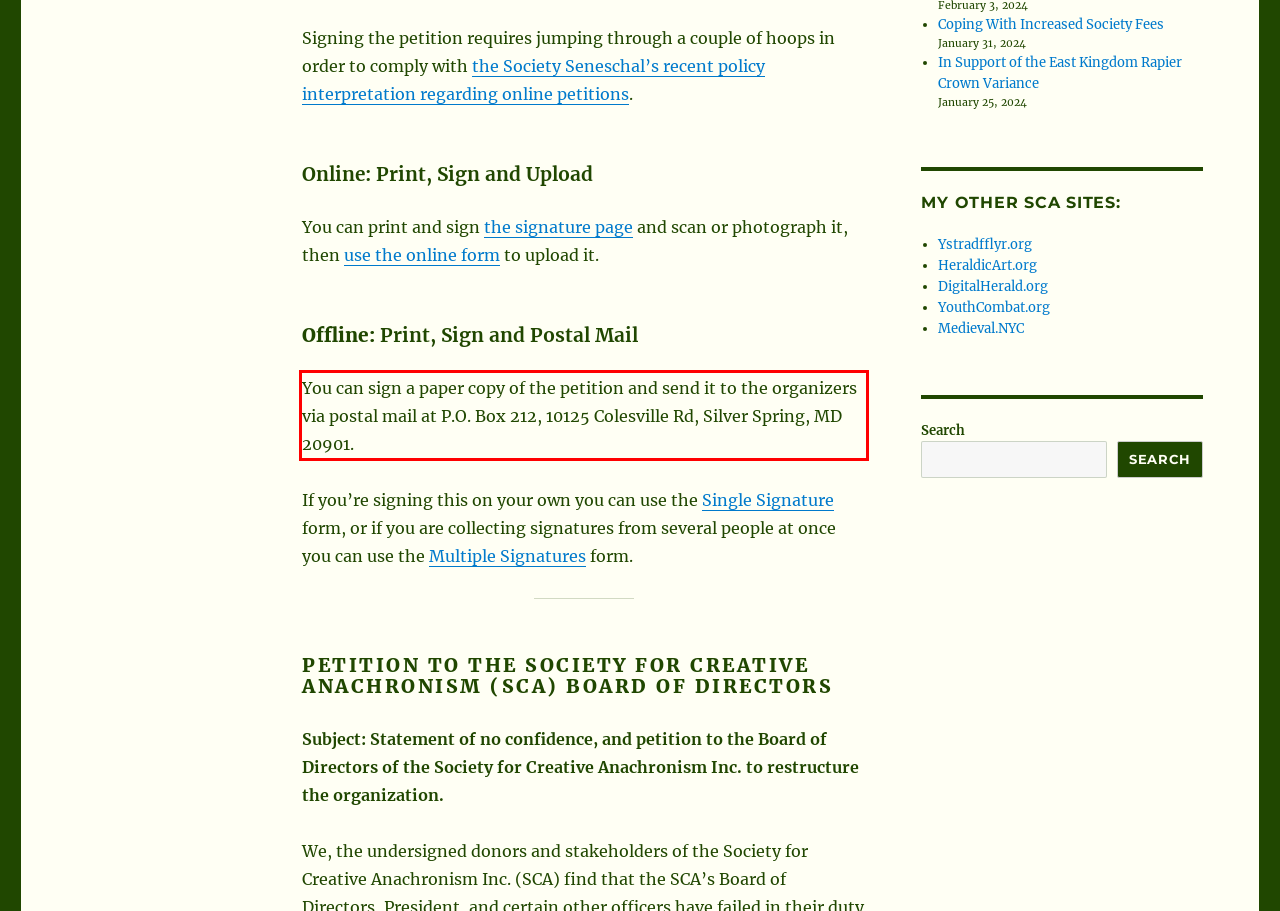Using the provided screenshot of a webpage, recognize the text inside the red rectangle bounding box by performing OCR.

You can sign a paper copy of the petition and send it to the organizers via postal mail at P.O. Box 212, 10125 Colesville Rd, Silver Spring, MD 20901.